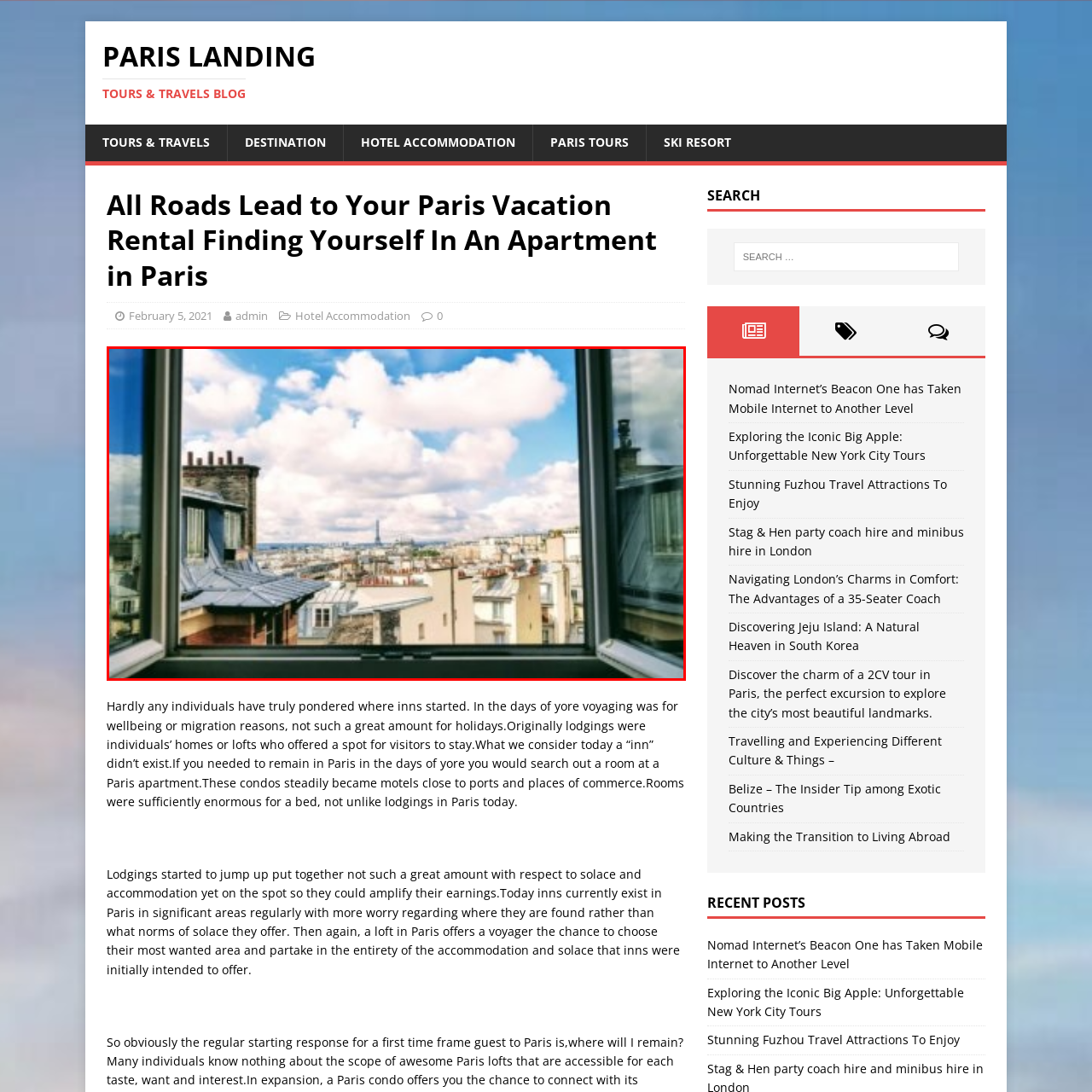Examine the section enclosed by the red box and give a brief answer to the question: What is prominent in the distance?

Eiffel Tower